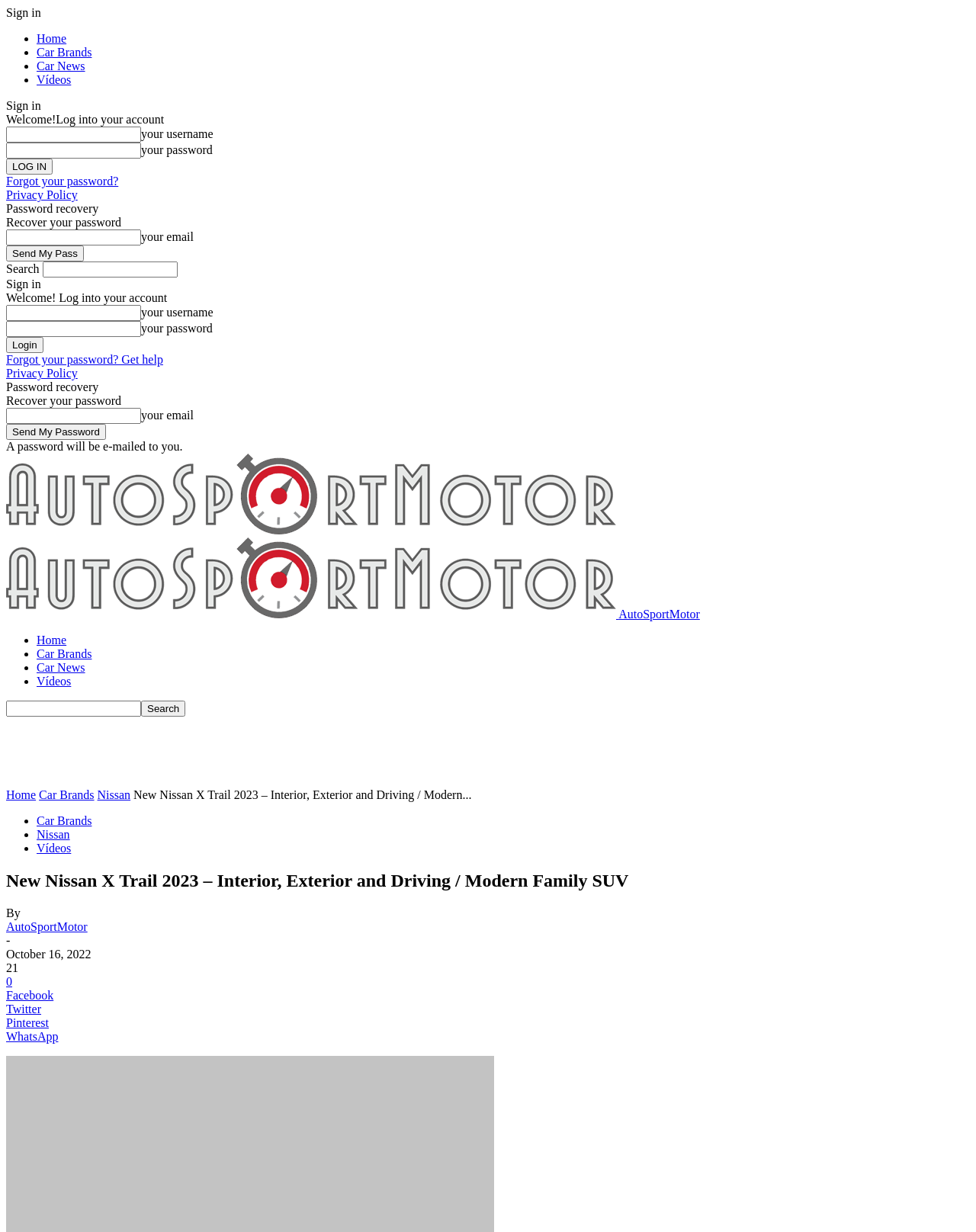How many social media links are present at the bottom of the webpage?
Give a detailed response to the question by analyzing the screenshot.

At the bottom of the webpage, there are four social media links: Facebook, Twitter, Pinterest, and WhatsApp. These links allow users to share content or connect with the website on various social media platforms.